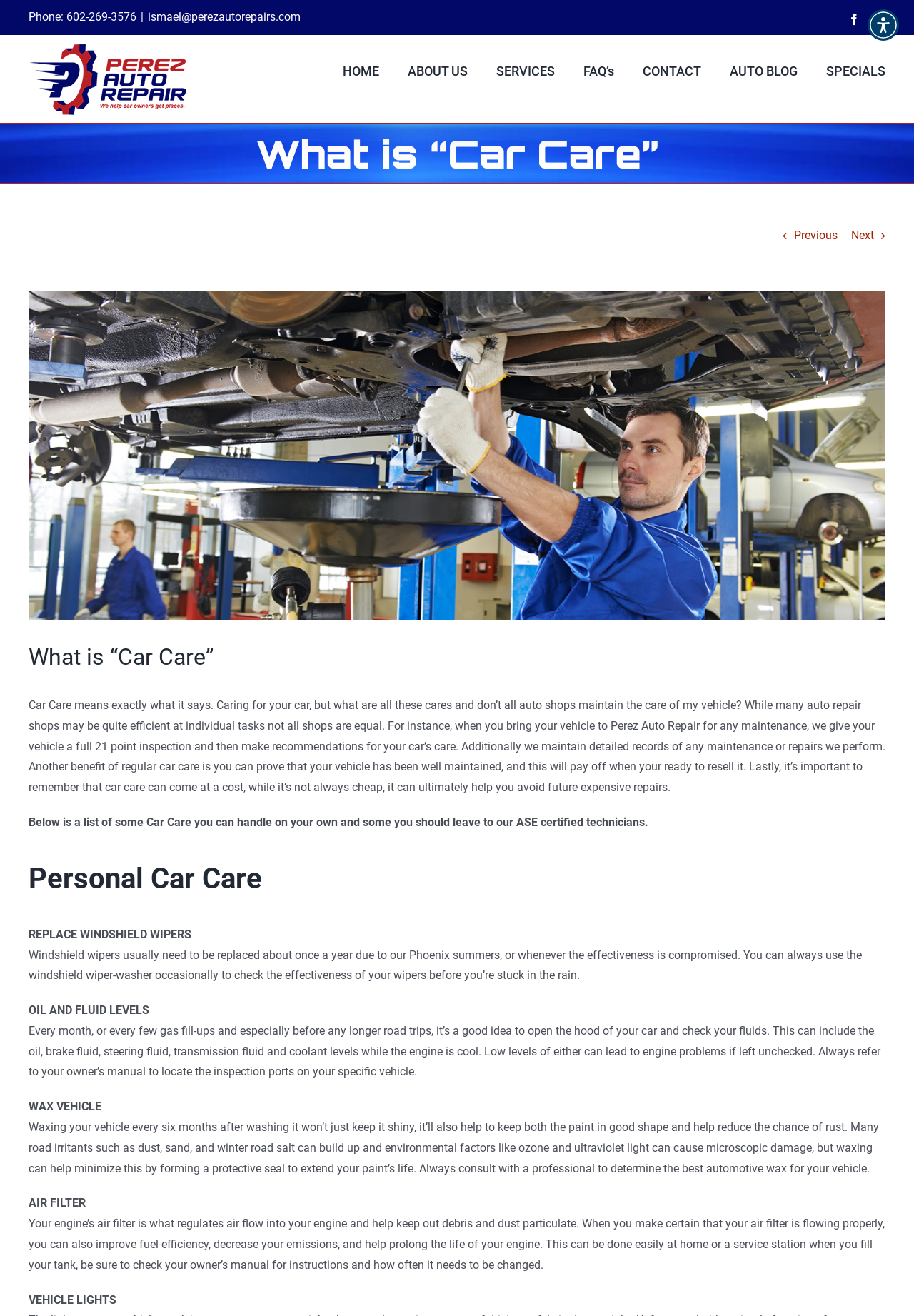Provide an in-depth description of the elements and layout of the webpage.

The webpage is about Perez Auto Repair, a car care service provider in Phoenix, Arizona. At the top right corner, there is an accessibility menu button and social media links to Facebook and Yelp. Below that, there is a phone number and an email address. The company's logo is displayed on the top left corner, which is also a link.

The main menu is located in the middle of the top section, with links to various pages such as Home, About Us, Services, FAQ's, Contact, Auto Blog, and Specials.

The page title bar is below the main menu, with a heading that reads "What is 'Car Care'". There are also links to previous and next pages.

The main content of the page is divided into sections. The first section explains what car care means and how Perez Auto Repair provides a 21-point inspection and detailed records of maintenance and repairs. This section also discusses the benefits of regular car care, including proving that the vehicle has been well-maintained, which can increase its resale value.

The next section is about personal car care, with a heading and a list of tasks that can be handled by the car owner, such as replacing windshield wipers, checking oil and fluid levels, waxing the vehicle, replacing the air filter, and checking vehicle lights. Each task has a brief description and tips.

At the bottom right corner, there is a "Go to Top" link.